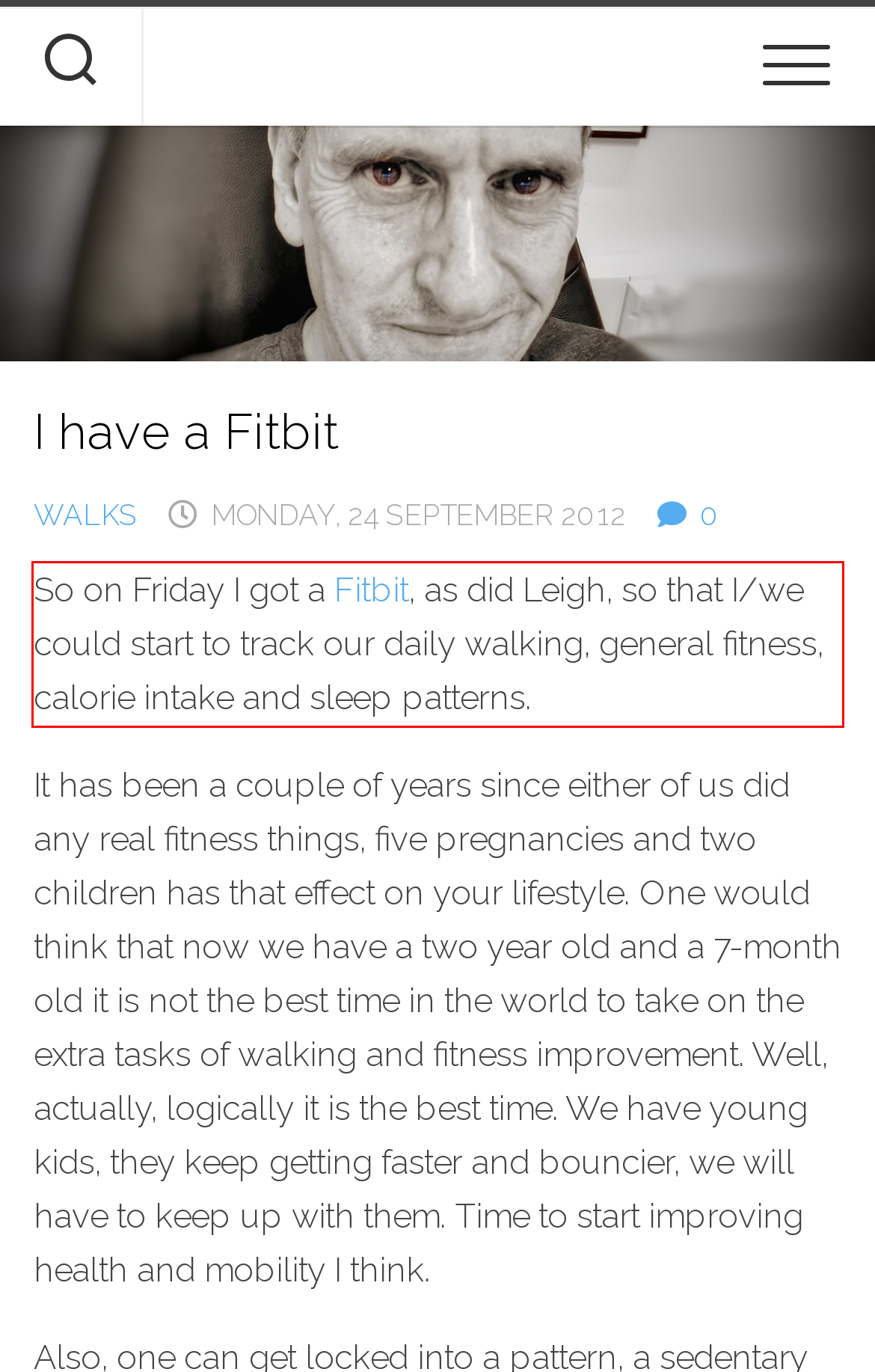Examine the webpage screenshot and use OCR to obtain the text inside the red bounding box.

So on Friday I got a Fitbit, as did Leigh, so that I/we could start to track our daily walking, general fitness, calorie intake and sleep patterns.